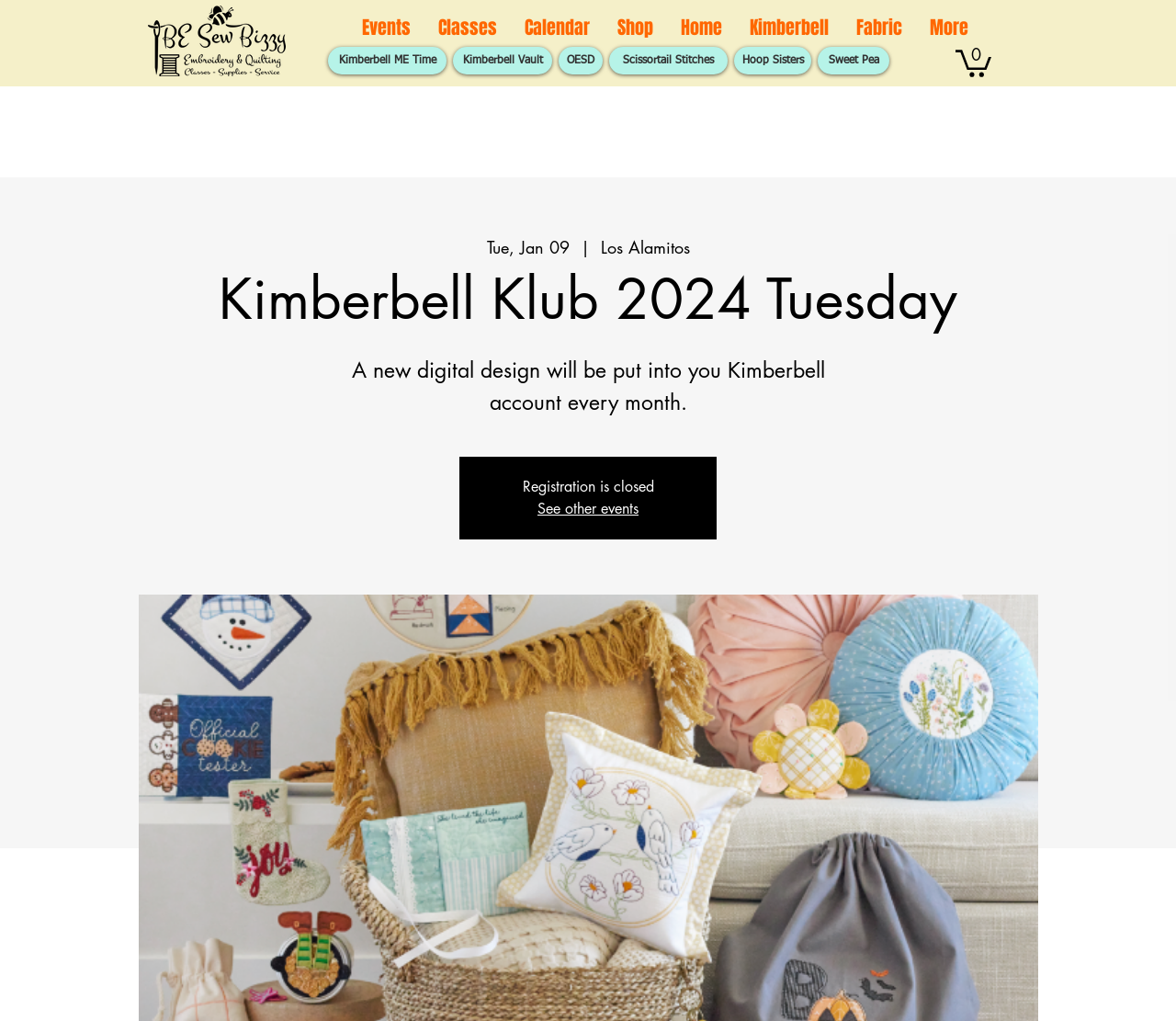Please provide the bounding box coordinates for the UI element as described: "Kimberbell". The coordinates must be four floats between 0 and 1, represented as [left, top, right, bottom].

[0.625, 0.005, 0.716, 0.049]